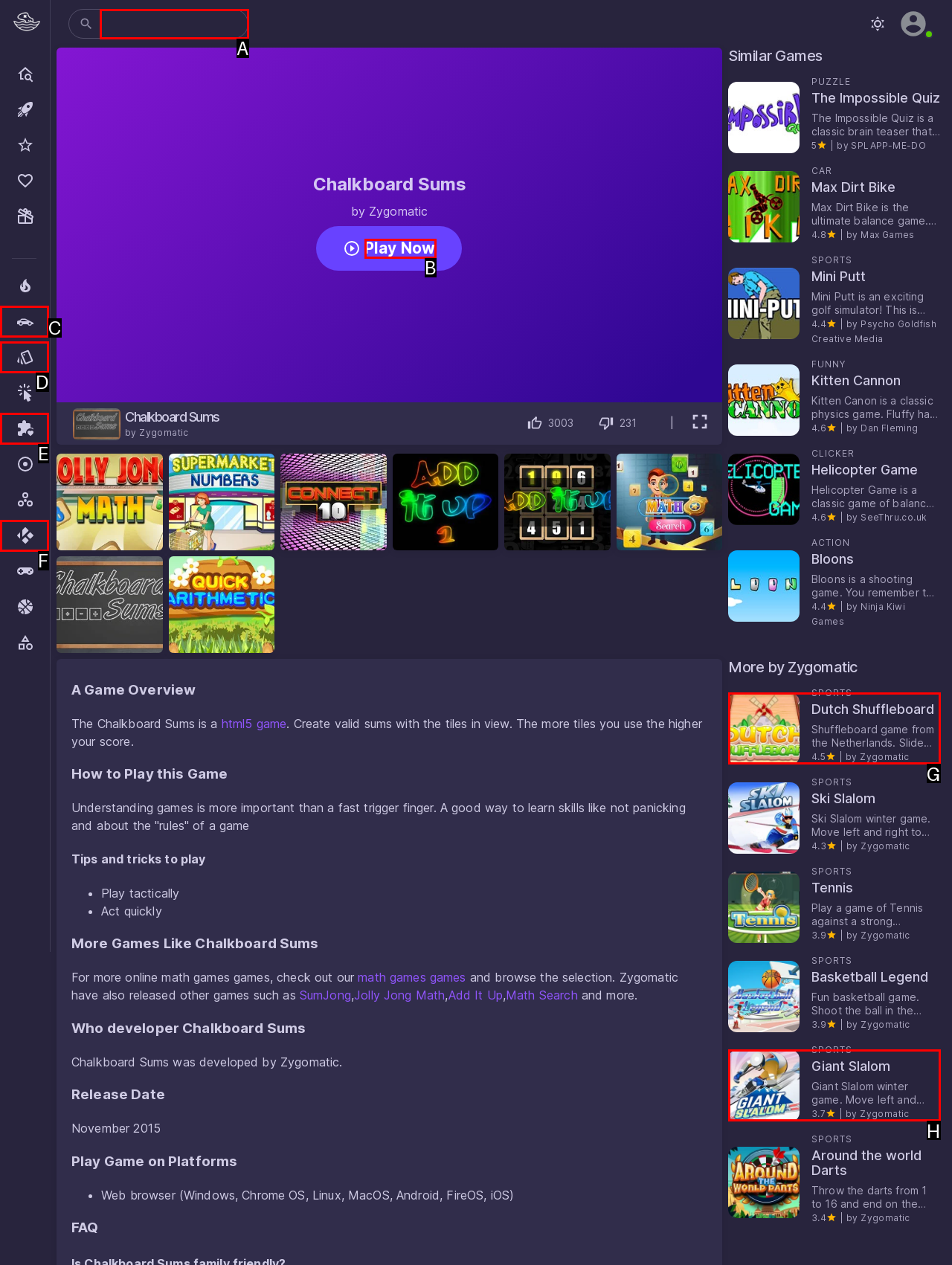Given the task: Play Chalkboard Sums, point out the letter of the appropriate UI element from the marked options in the screenshot.

B